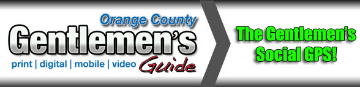What is the focus of the Gentlemen's Guide?
Please respond to the question with a detailed and well-explained answer.

The caption states that the Gentlemen's Guide is a comprehensive social guide for men, and its brand identity is focused on lifestyle, fashion, and social activities, indicating that these are the main areas of focus for the guide.